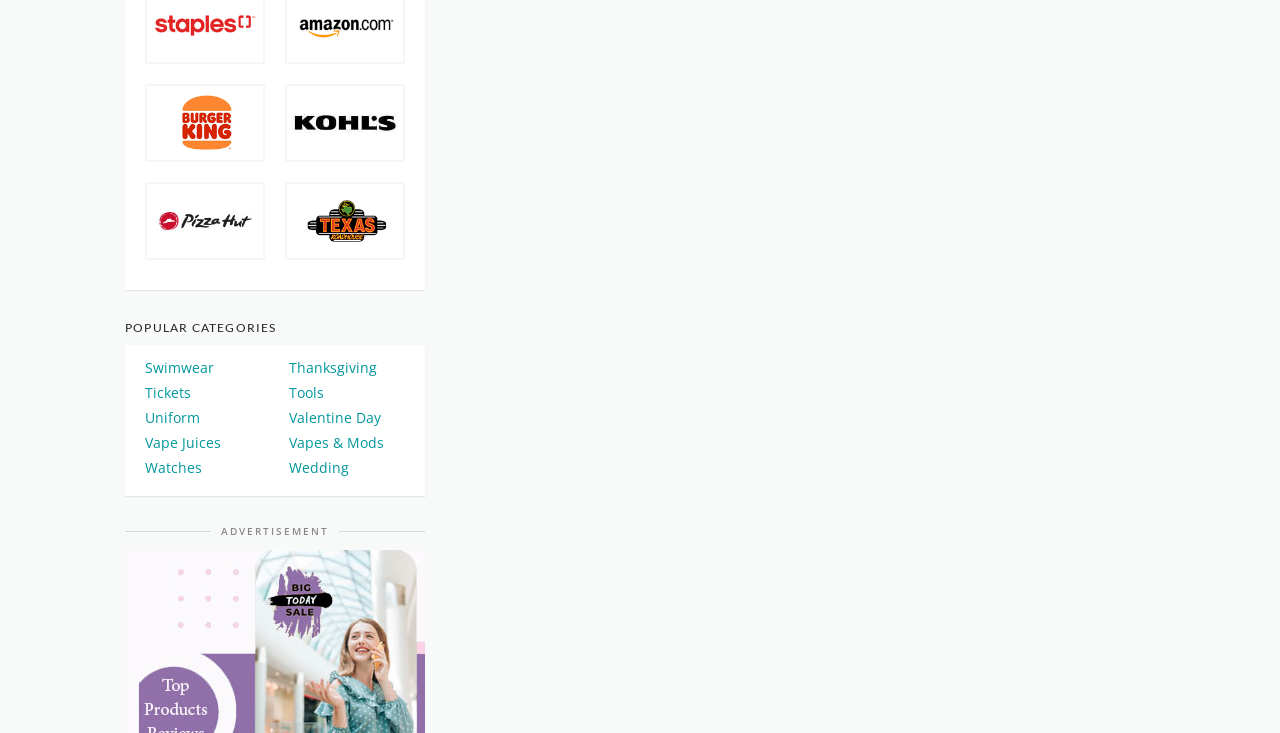Locate the bounding box coordinates of the area to click to fulfill this instruction: "Check out Watches". The bounding box should be presented as four float numbers between 0 and 1, in the order [left, top, right, bottom].

[0.113, 0.625, 0.204, 0.652]